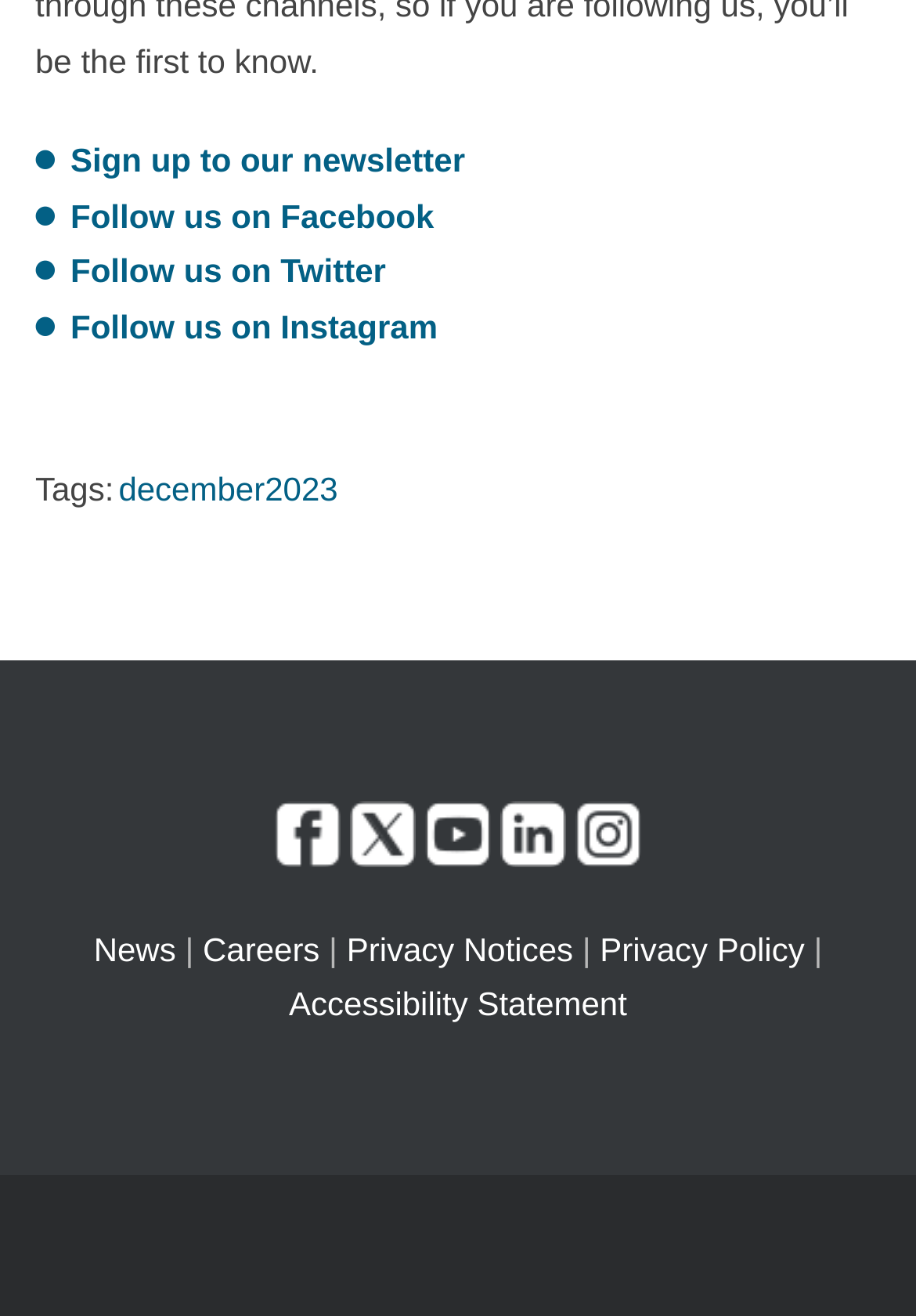Bounding box coordinates are to be given in the format (top-left x, top-left y, bottom-right x, bottom-right y). All values must be floating point numbers between 0 and 1. Provide the bounding box coordinate for the UI element described as: december2023

[0.129, 0.357, 0.369, 0.386]